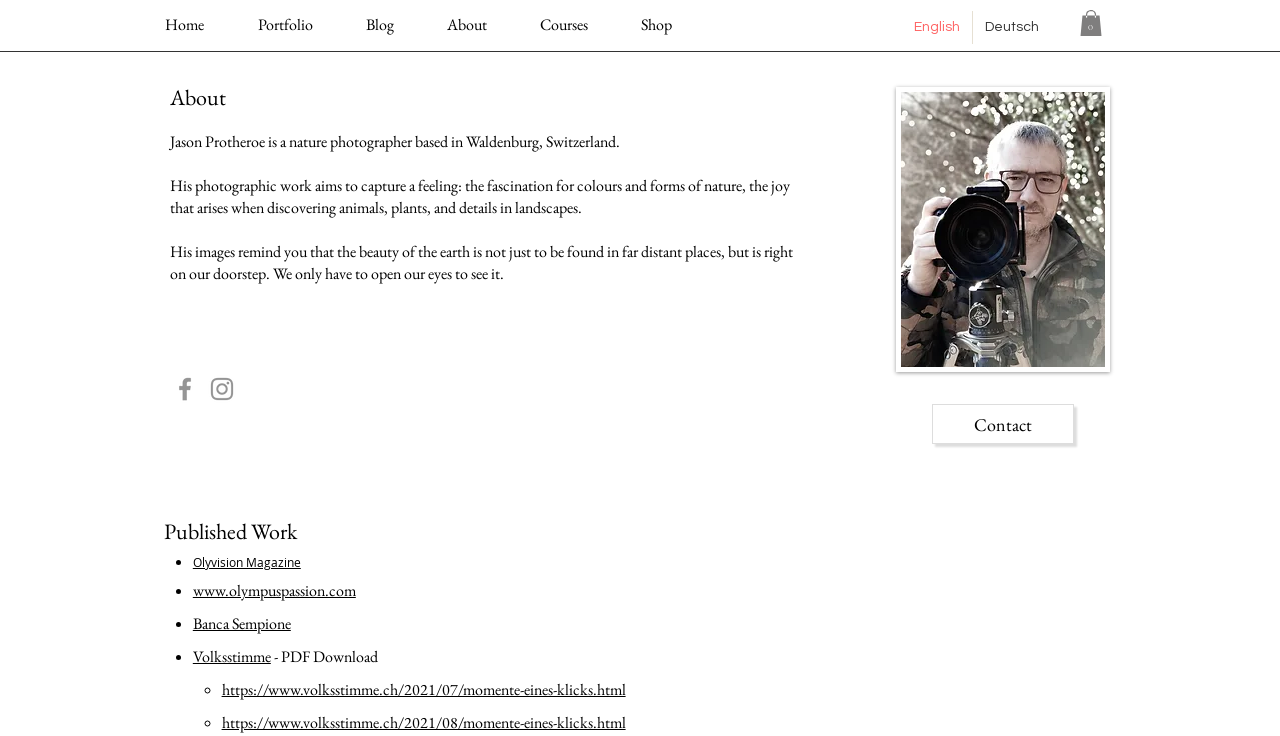What is the photographer's name?
Look at the image and respond with a one-word or short phrase answer.

Jason Protheroe